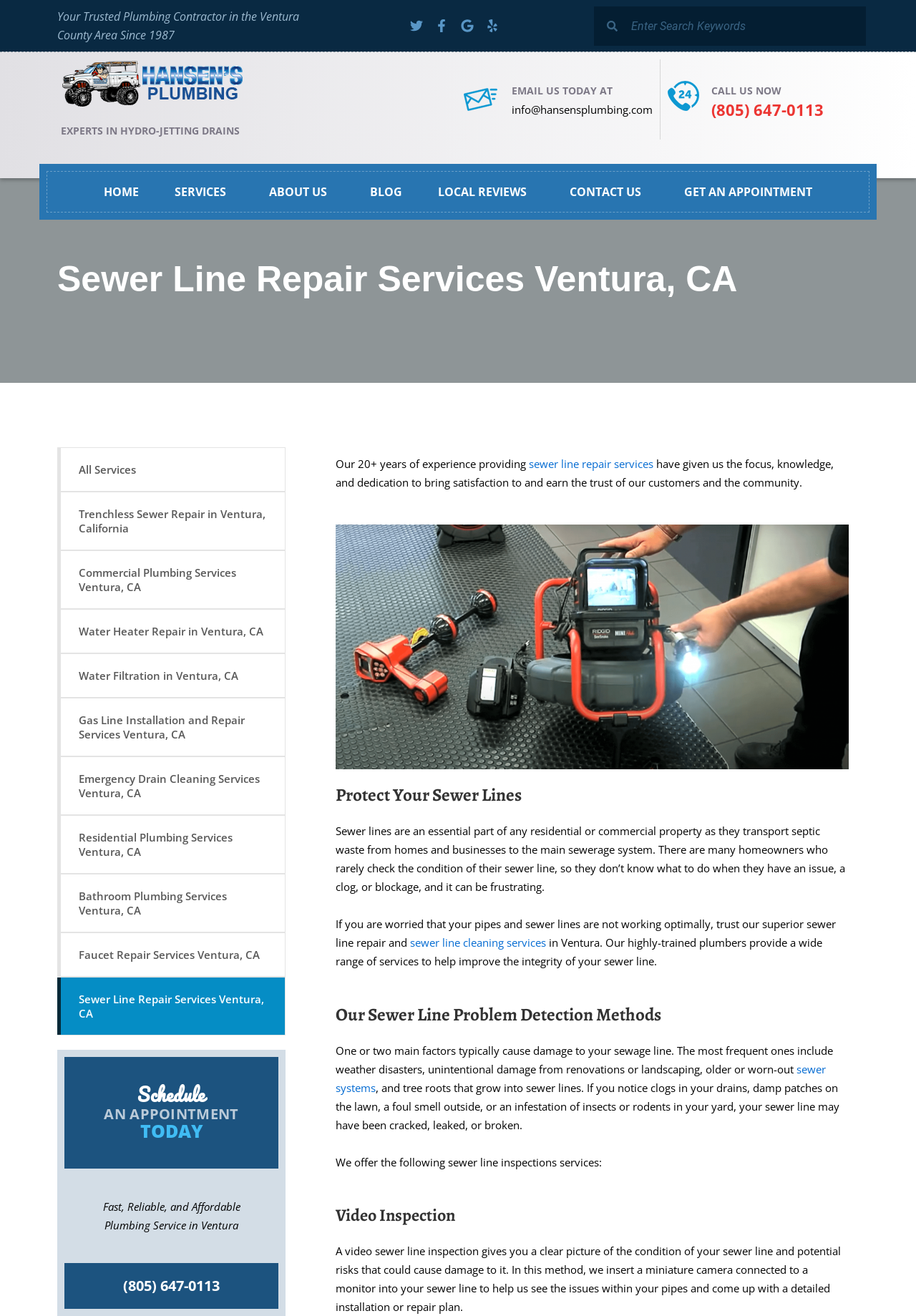Given the following UI element description: "alt="hansens plumbing ventura logo"", find the bounding box coordinates in the webpage screenshot.

[0.066, 0.045, 0.267, 0.081]